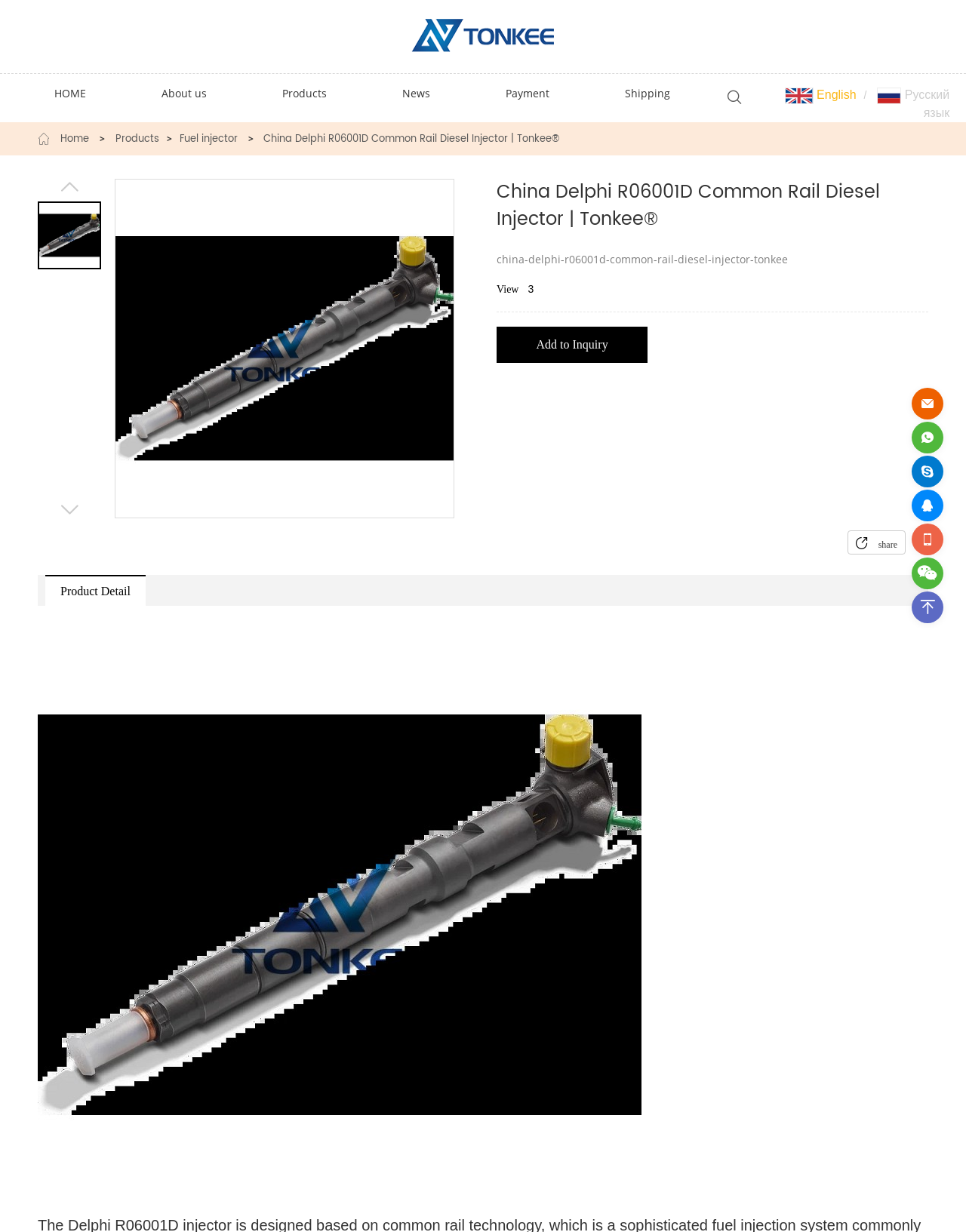How many images are on this page?
Look at the image and provide a short answer using one word or a phrase.

5